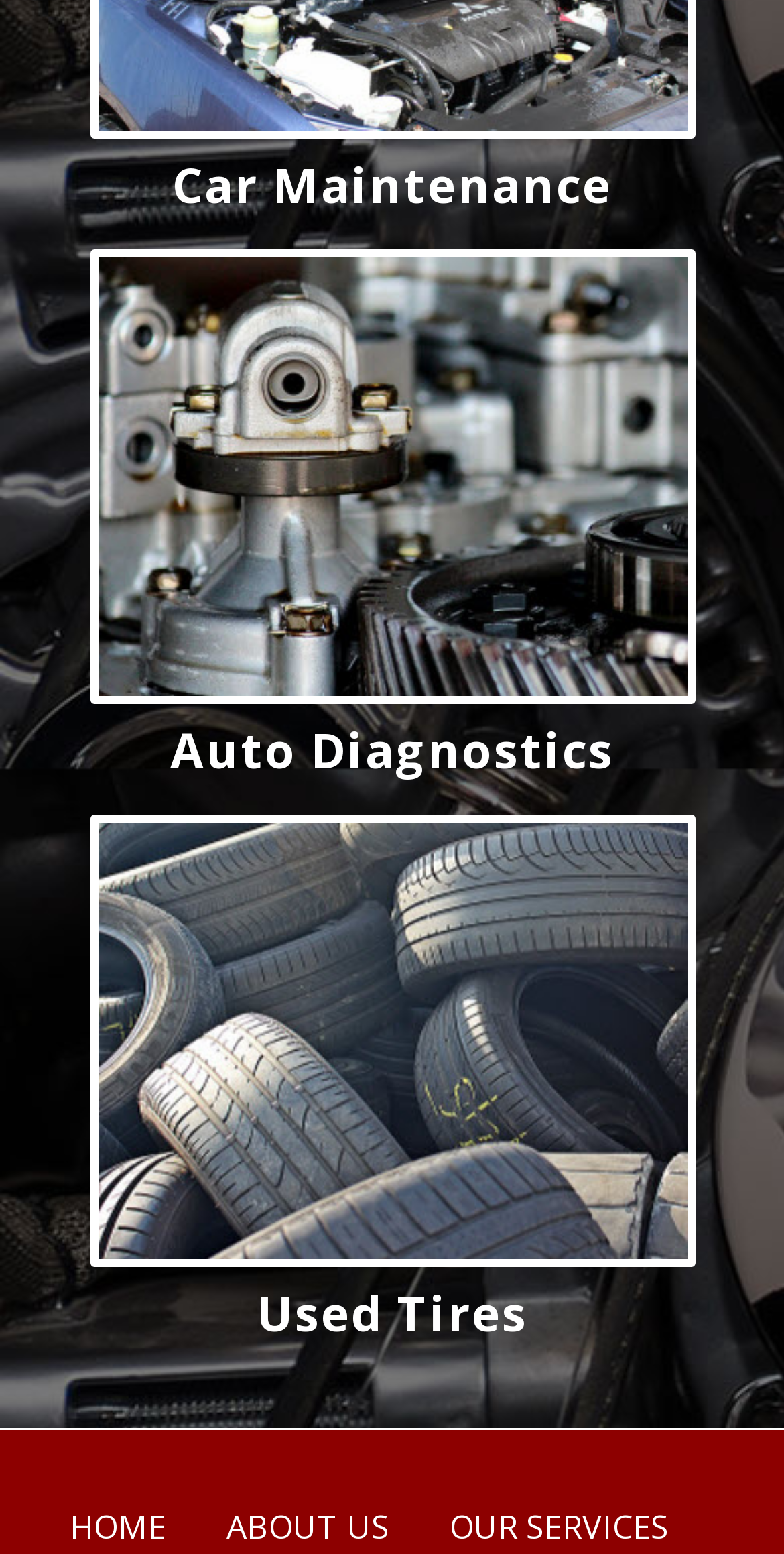How many images are on the webpage?
From the image, respond using a single word or phrase.

2